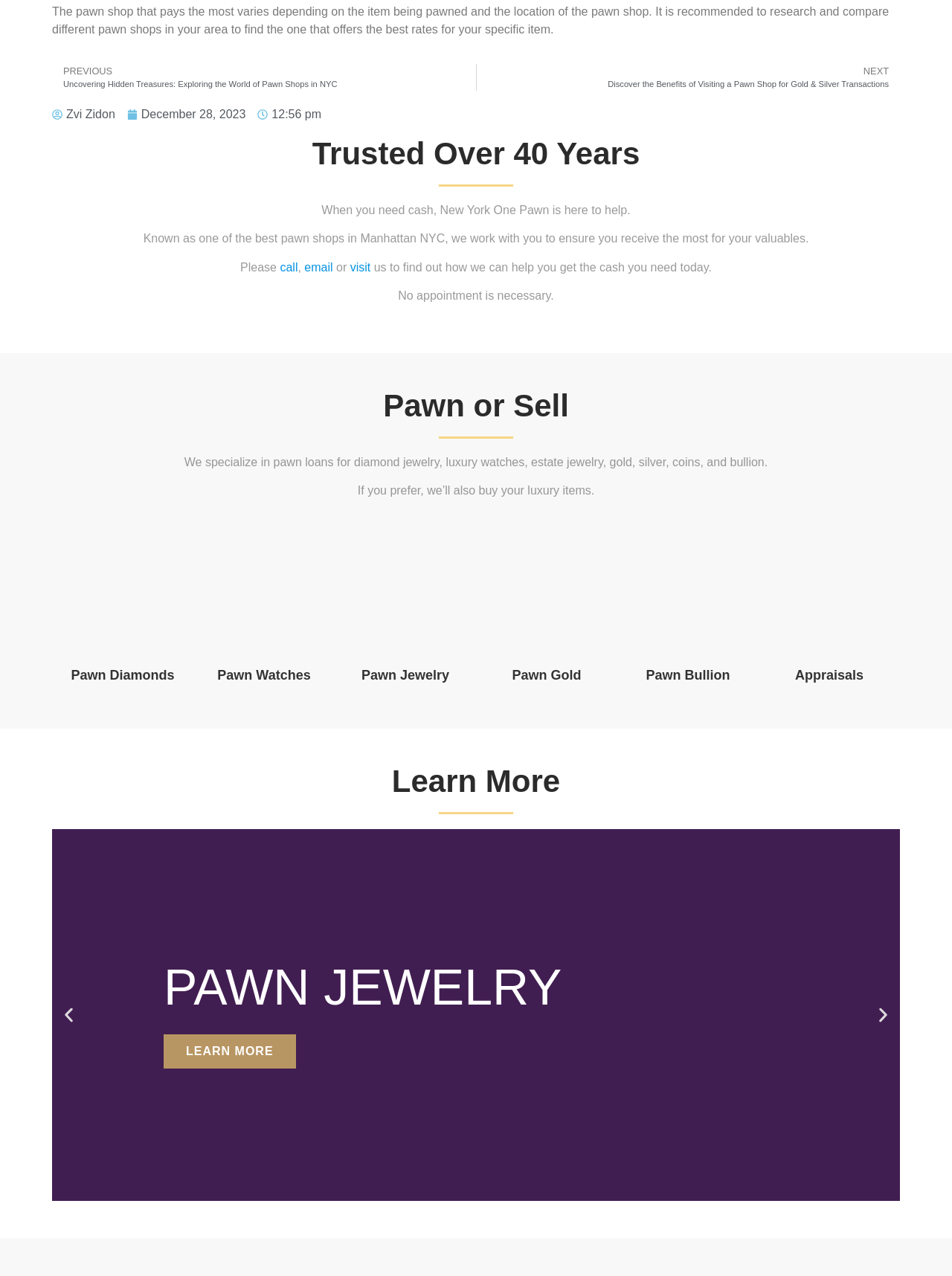Please provide a comprehensive response to the question based on the details in the image: Can you get an appraisal at this pawn shop?

The presence of an 'Appraisals' section on the webpage, along with an 'Appraisal Icon', suggests that the pawn shop offers appraisal services.